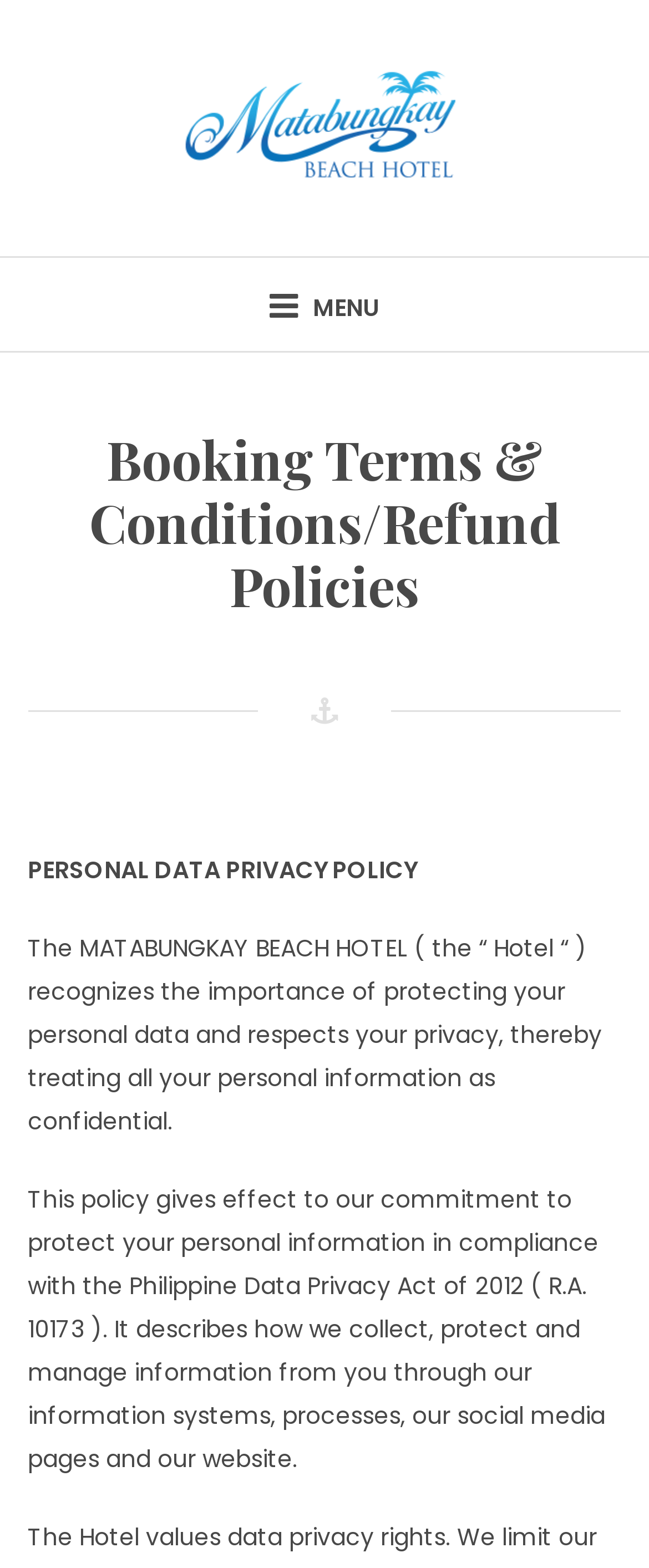Please answer the following query using a single word or phrase: 
What is the purpose of the policy?

To protect personal information